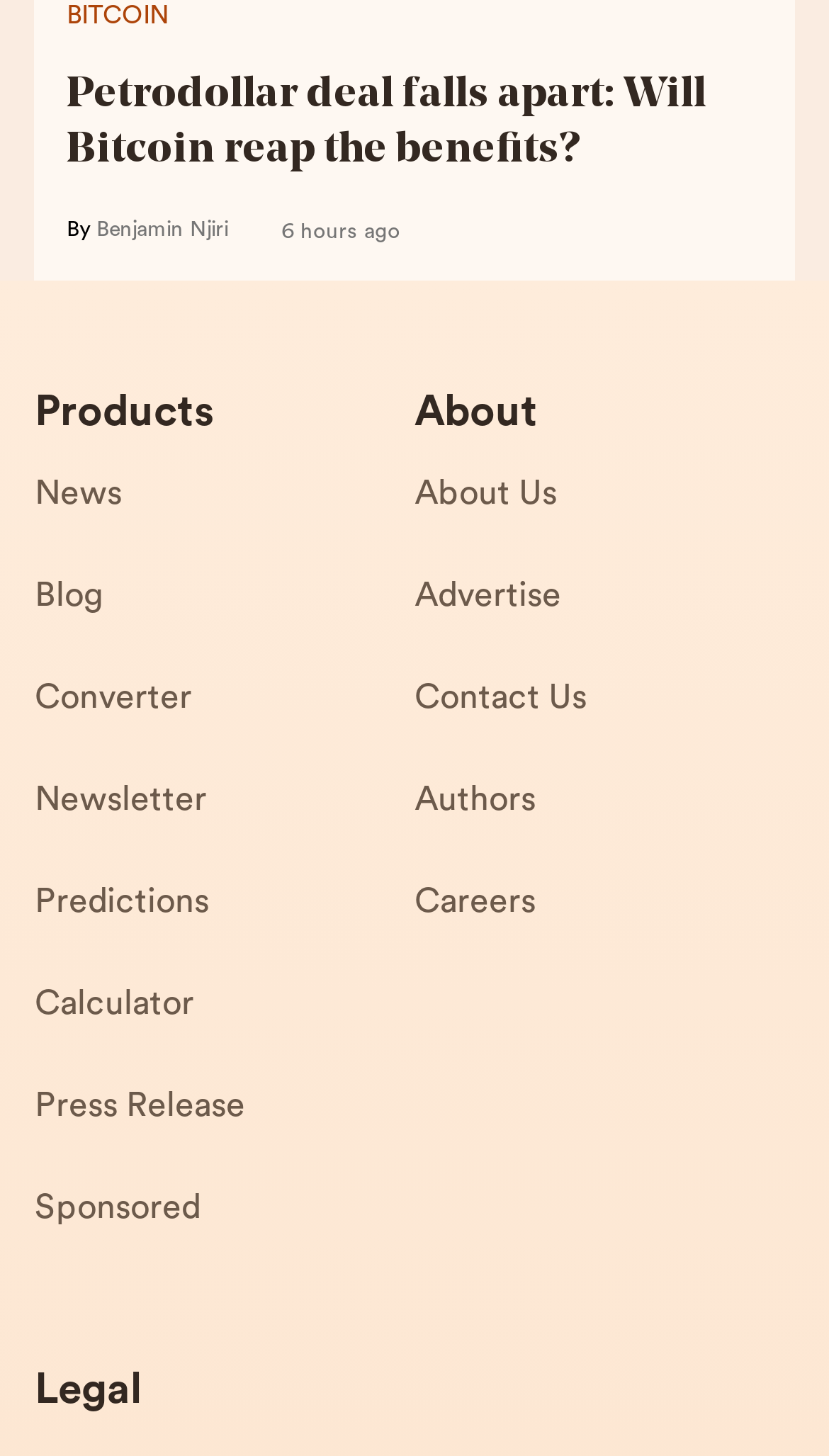Identify the bounding box coordinates of the region that should be clicked to execute the following instruction: "Read the news article 'Petrodollar deal falls apart: Will Bitcoin reap the benefits?'".

[0.08, 0.047, 0.92, 0.123]